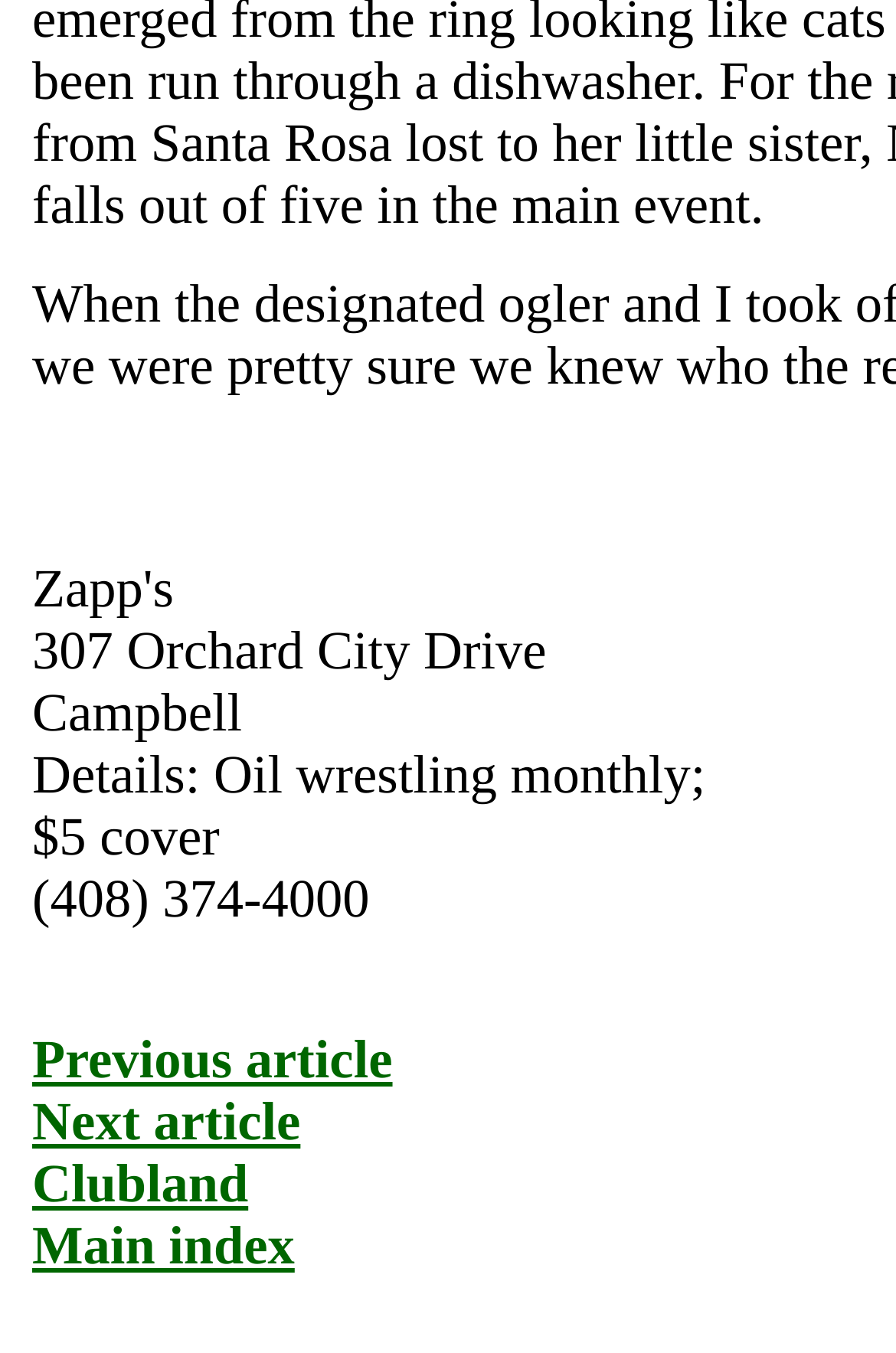What is the city of the event?
Based on the screenshot, provide your answer in one word or phrase.

Campbell